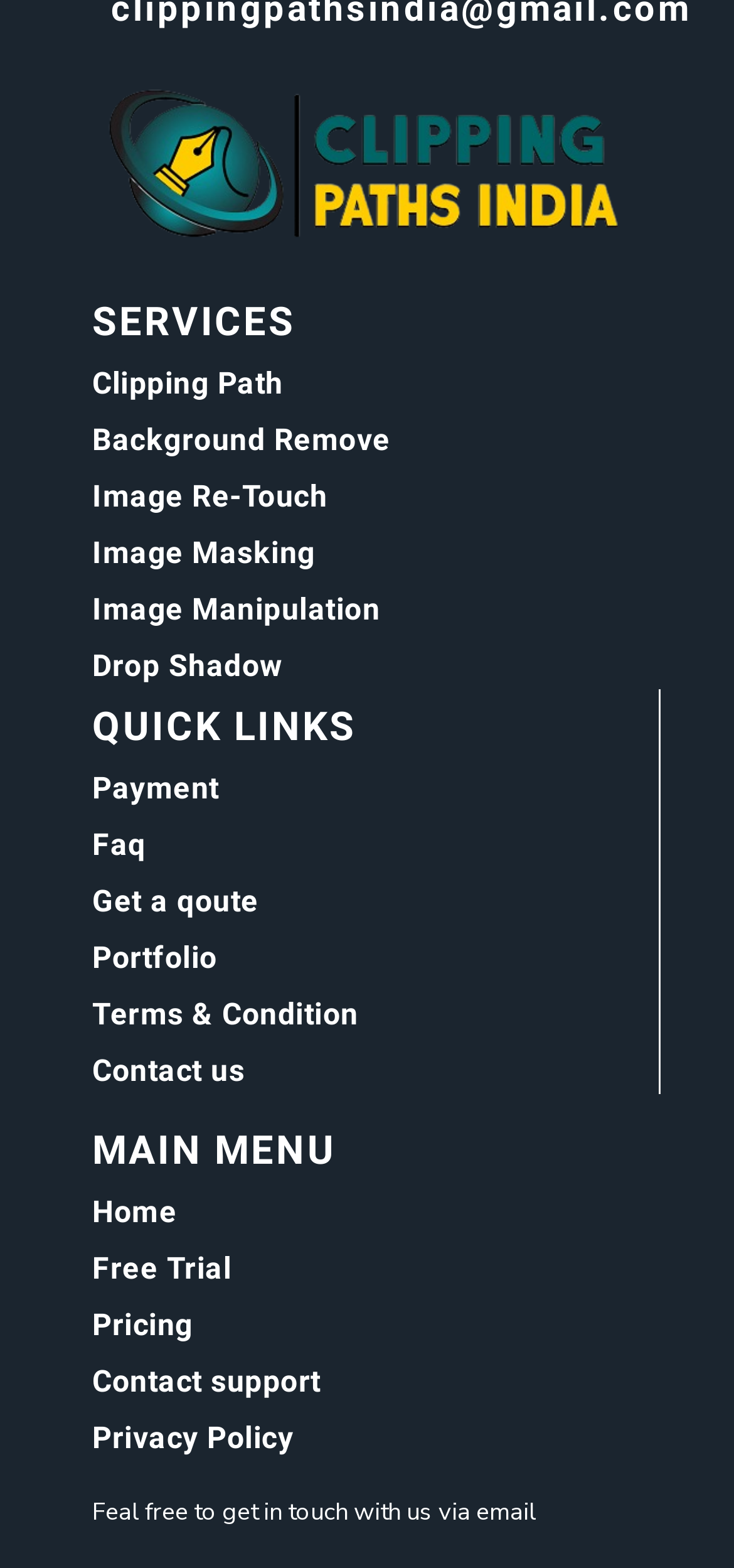Using the information from the screenshot, answer the following question thoroughly:
What is the last option in the main menu?

By examining the headings and links under the 'MAIN MENU' heading, I can see that the last option is 'Privacy Policy'.